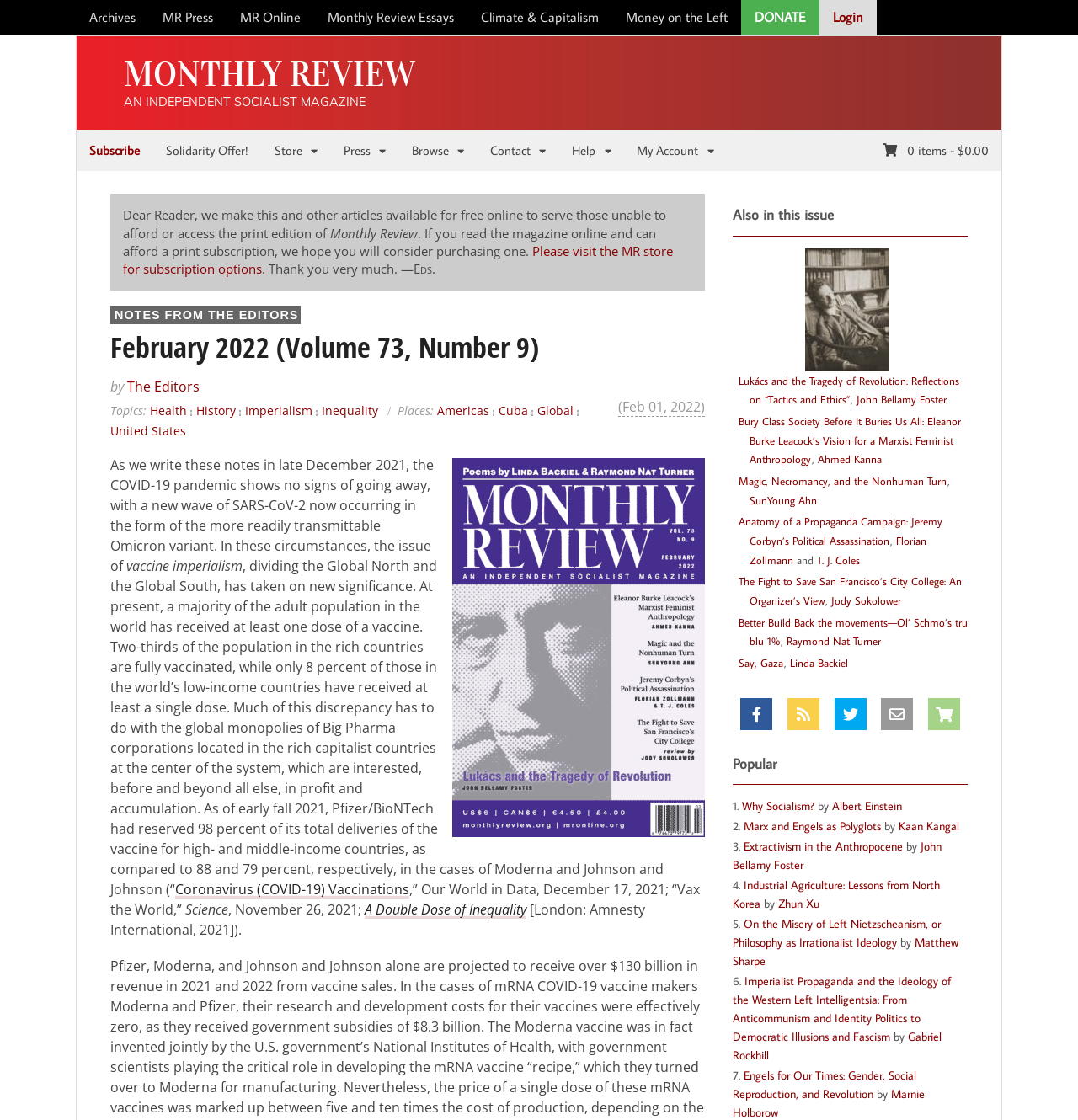Please identify the bounding box coordinates of the clickable area that will fulfill the following instruction: "Read the article about 'A Double Dose of Inequality'". The coordinates should be in the format of four float numbers between 0 and 1, i.e., [left, top, right, bottom].

[0.338, 0.804, 0.488, 0.82]